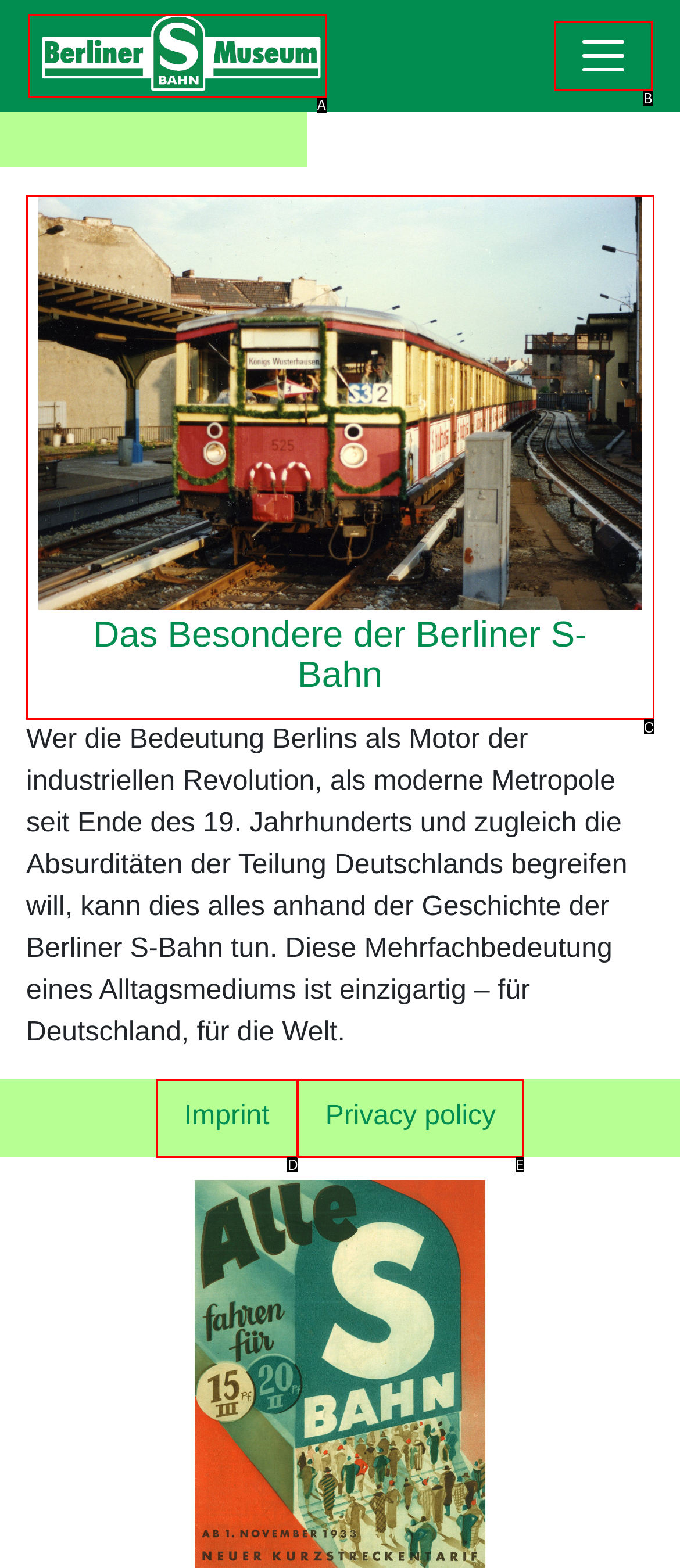Find the HTML element that matches the description: alt="Logo"
Respond with the corresponding letter from the choices provided.

A